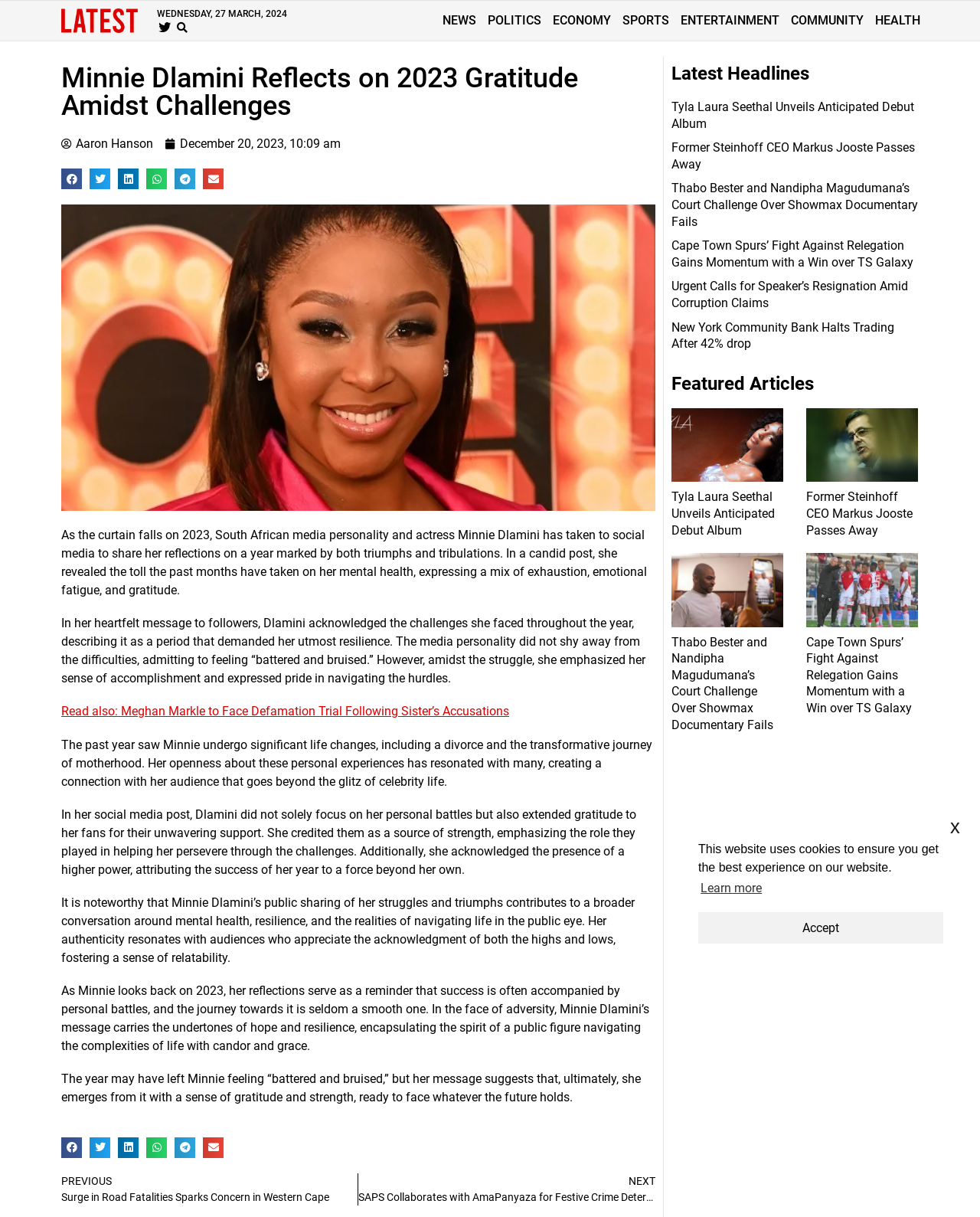Examine the image and give a thorough answer to the following question:
How many social media platforms can you share the article on?

I counted the number of social media platforms that the article can be shared on by looking at the buttons below the article, which are 'Share on facebook', 'Share on twitter', 'Share on linkedin', 'Share on whatsapp', 'Share on telegram', and 'Share on email'.